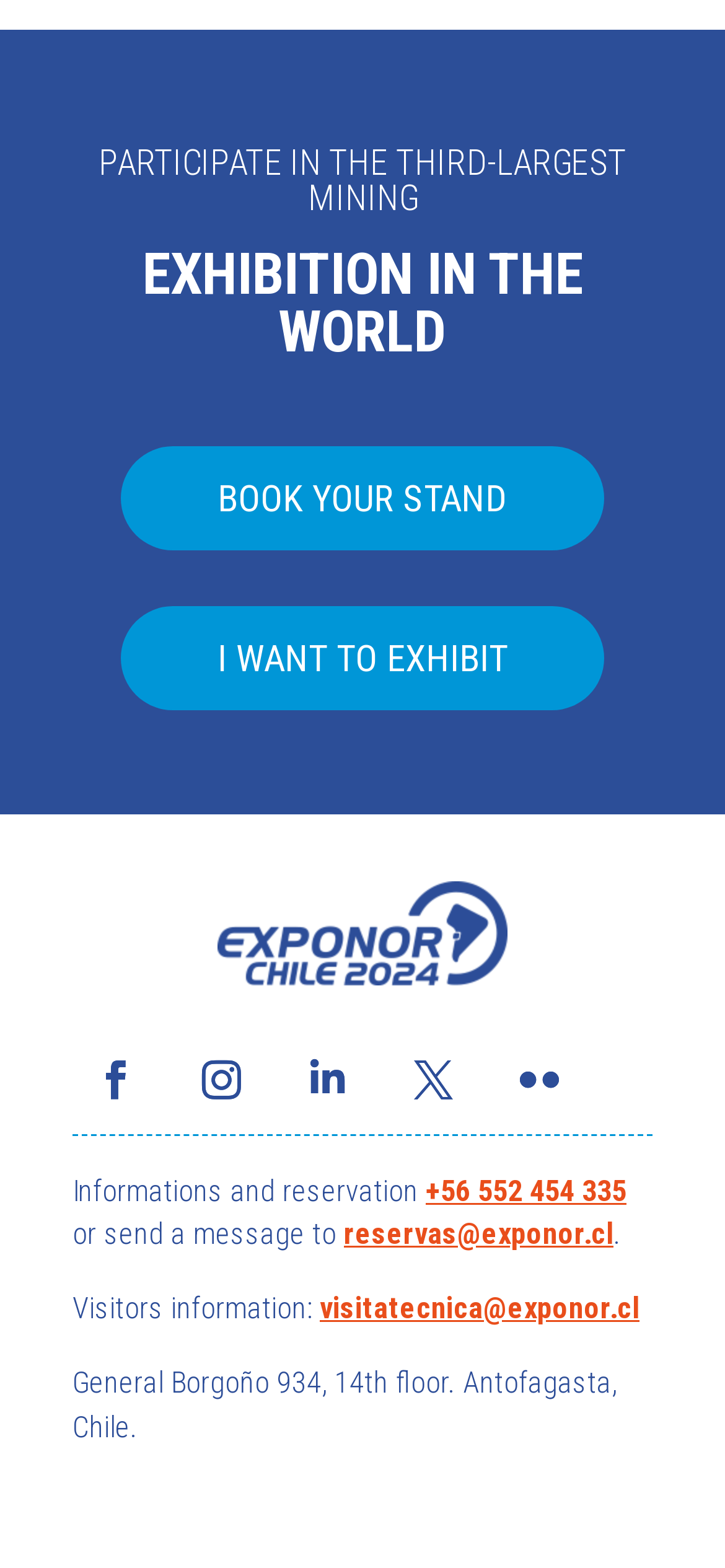Determine the bounding box for the described HTML element: "I WANT TO EXHIBIT". Ensure the coordinates are four float numbers between 0 and 1 in the format [left, top, right, bottom].

[0.167, 0.386, 0.833, 0.452]